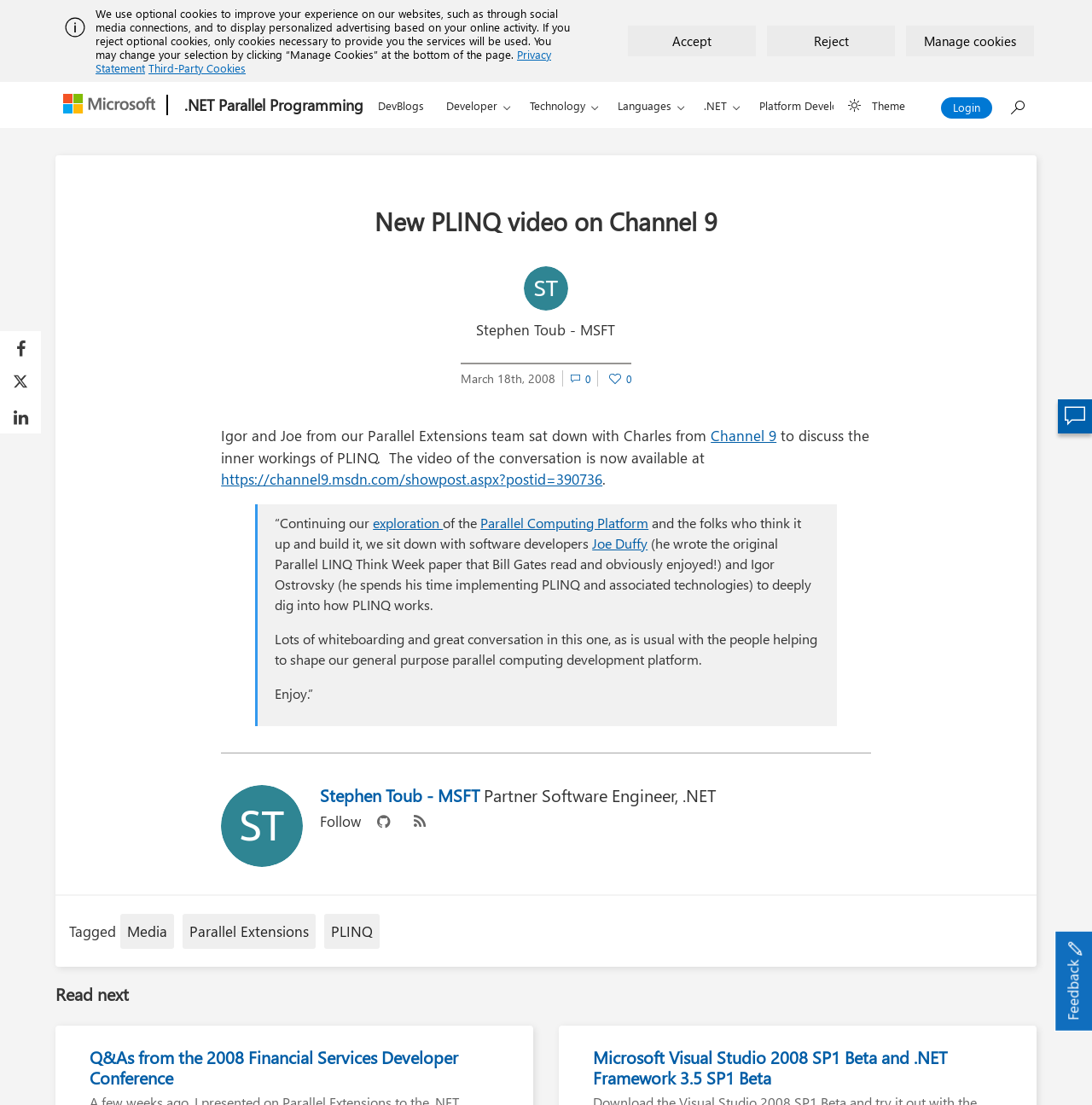Please find the bounding box coordinates of the section that needs to be clicked to achieve this instruction: "Search for something".

[0.915, 0.076, 0.95, 0.106]